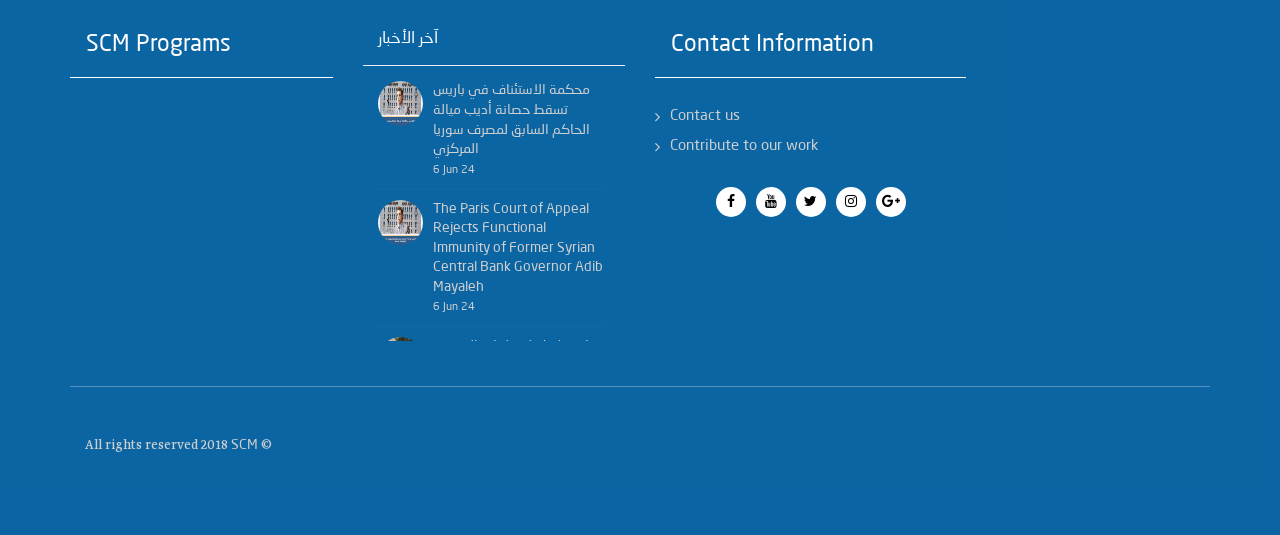Please determine the bounding box coordinates of the element to click on in order to accomplish the following task: "Click on the Facebook link". Ensure the coordinates are four float numbers ranging from 0 to 1, i.e., [left, top, right, bottom].

[0.559, 0.365, 0.583, 0.393]